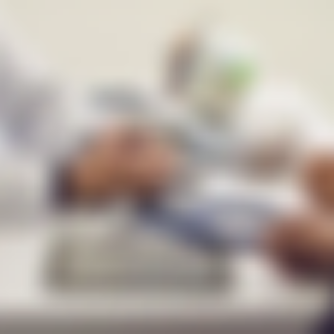What is the patient exploring with the doctor?
Please provide a comprehensive answer to the question based on the webpage screenshot.

The caption states that the patient appears attentive as they explore treatment options with the doctor, indicating that the patient is discussing and considering different ways to address their health issue.